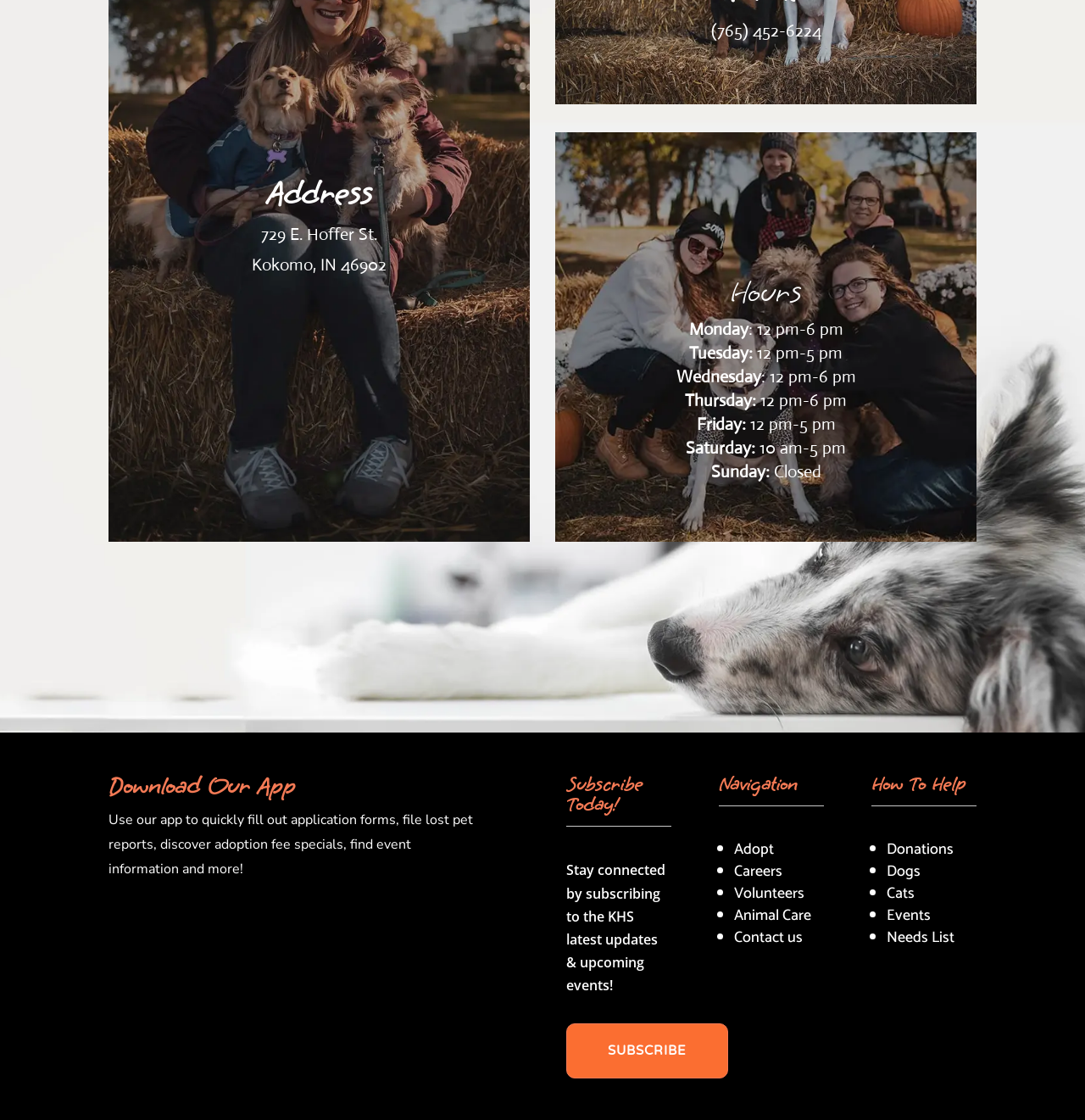What is the address of the Kokomo Humane Society?
Give a detailed response to the question by analyzing the screenshot.

I found the address by looking at the static text elements under the 'Address' heading, which provides the street address, city, state, and zip code.